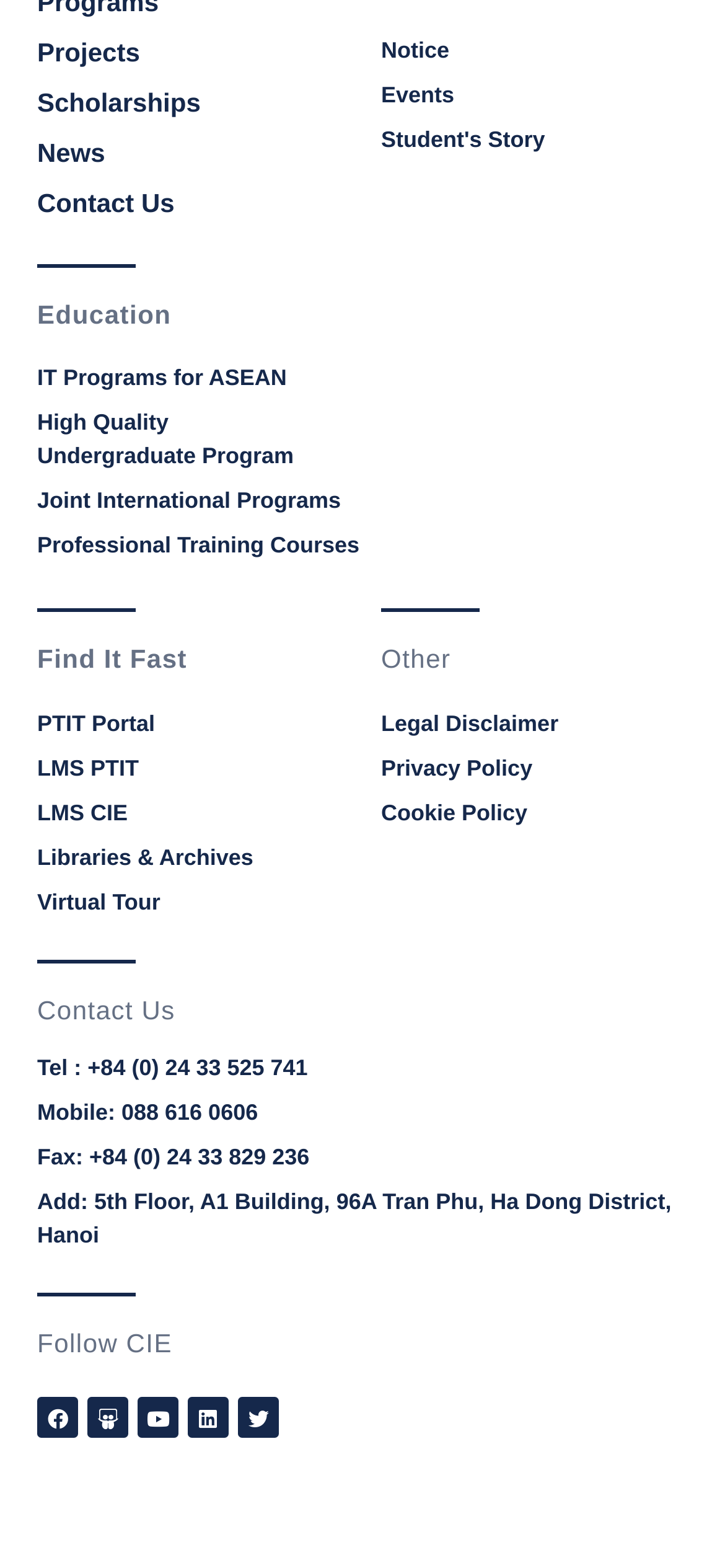Pinpoint the bounding box coordinates of the clickable element needed to complete the instruction: "Share on Twitter". The coordinates should be provided as four float numbers between 0 and 1: [left, top, right, bottom].

None